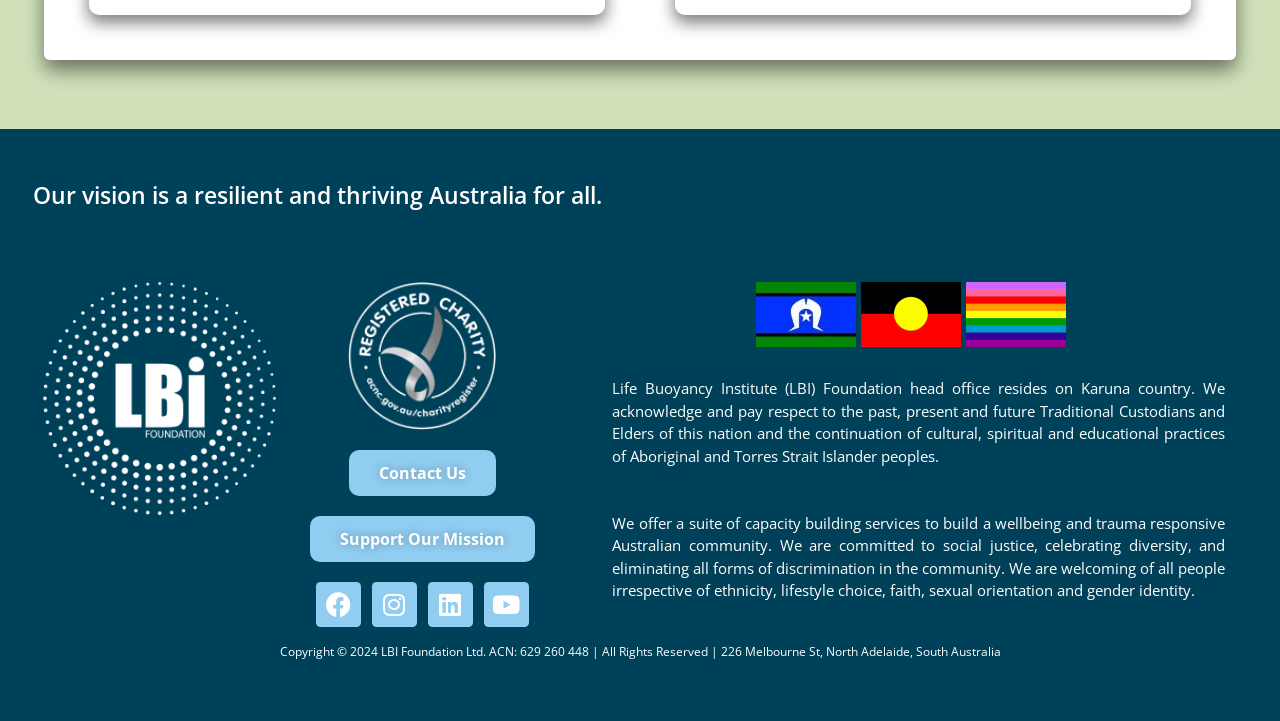Identify the bounding box coordinates for the UI element mentioned here: "Support Our Mission". Provide the coordinates as four float values between 0 and 1, i.e., [left, top, right, bottom].

[0.242, 0.716, 0.418, 0.78]